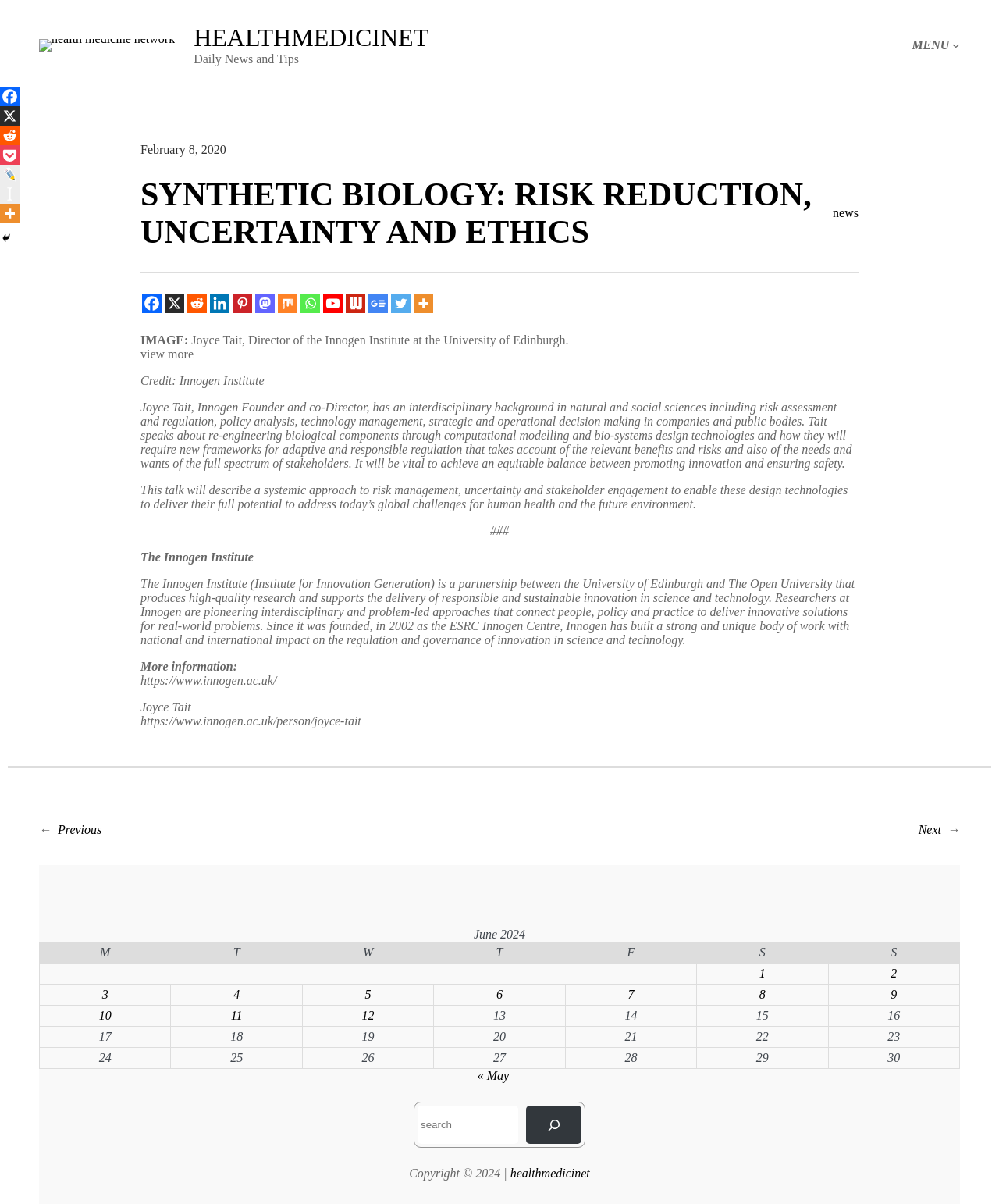Locate the bounding box coordinates of the segment that needs to be clicked to meet this instruction: "Share on Facebook".

[0.142, 0.244, 0.162, 0.26]